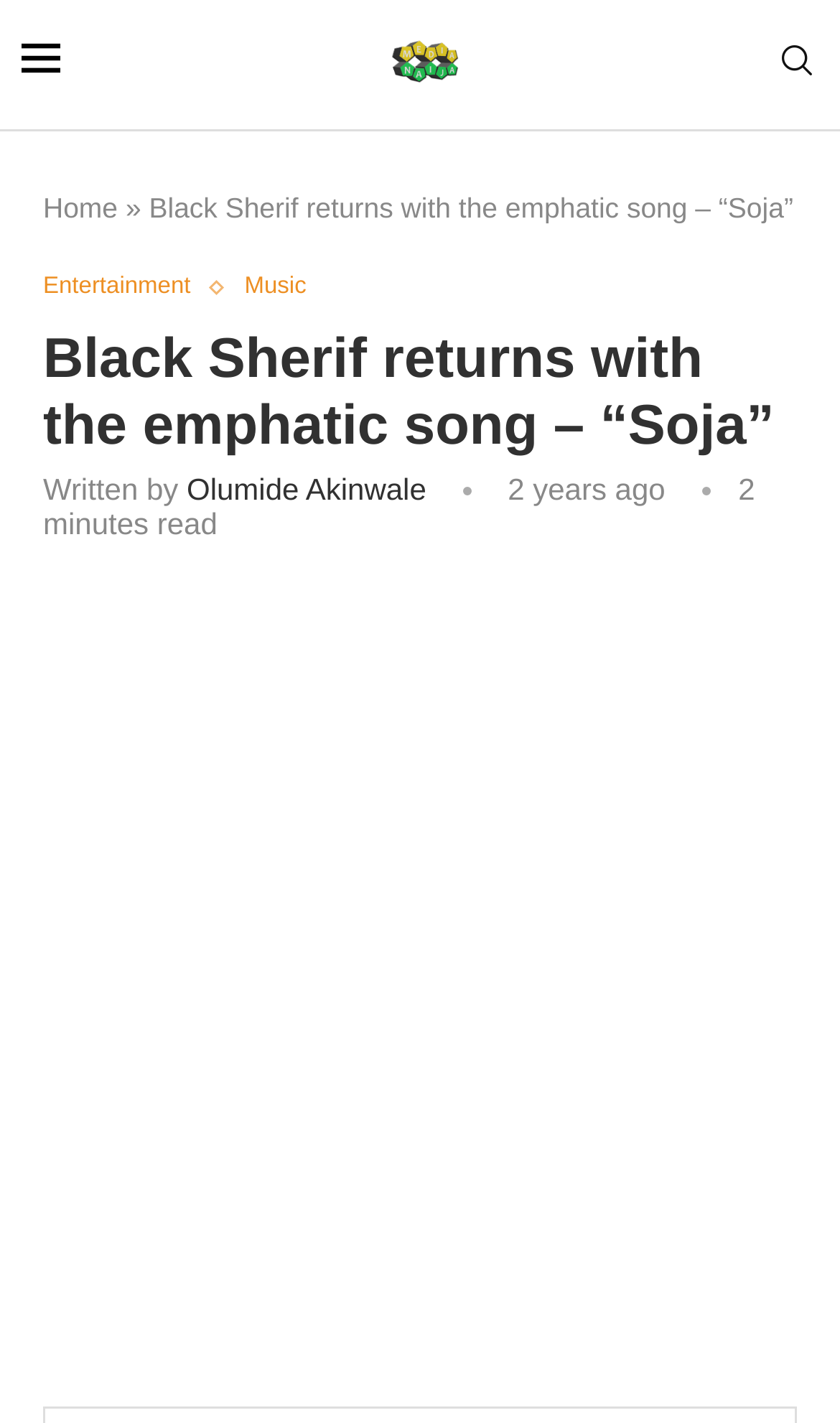Produce an extensive caption that describes everything on the webpage.

The webpage is about Black Sherif's latest single, "Soja", where he sings about his ailments and sheds light on his mental state. 

At the top left of the page, there is an image. Next to it, there is a link to "Medianaija" with an accompanying image. On the top right, there is a link to "Search". 

Below the top section, there is a navigation menu with links to "Home" and a separator symbol. The title of the article, "Black Sherif returns with the emphatic song – “Soja”", is prominently displayed in the middle of the page. 

Under the title, there are links to categories "Entertainment" and "Music". The main content of the article is headed by a title with the same text as the page title. The author of the article, "Olumide Akinwale", is credited below the title. 

To the right of the author's name, there is a timestamp indicating that the article was published 2 years ago. Below the timestamp, there is a note indicating that the article is a 2-minute read. 

At the bottom of the page, there is a large image that spans the width of the page.